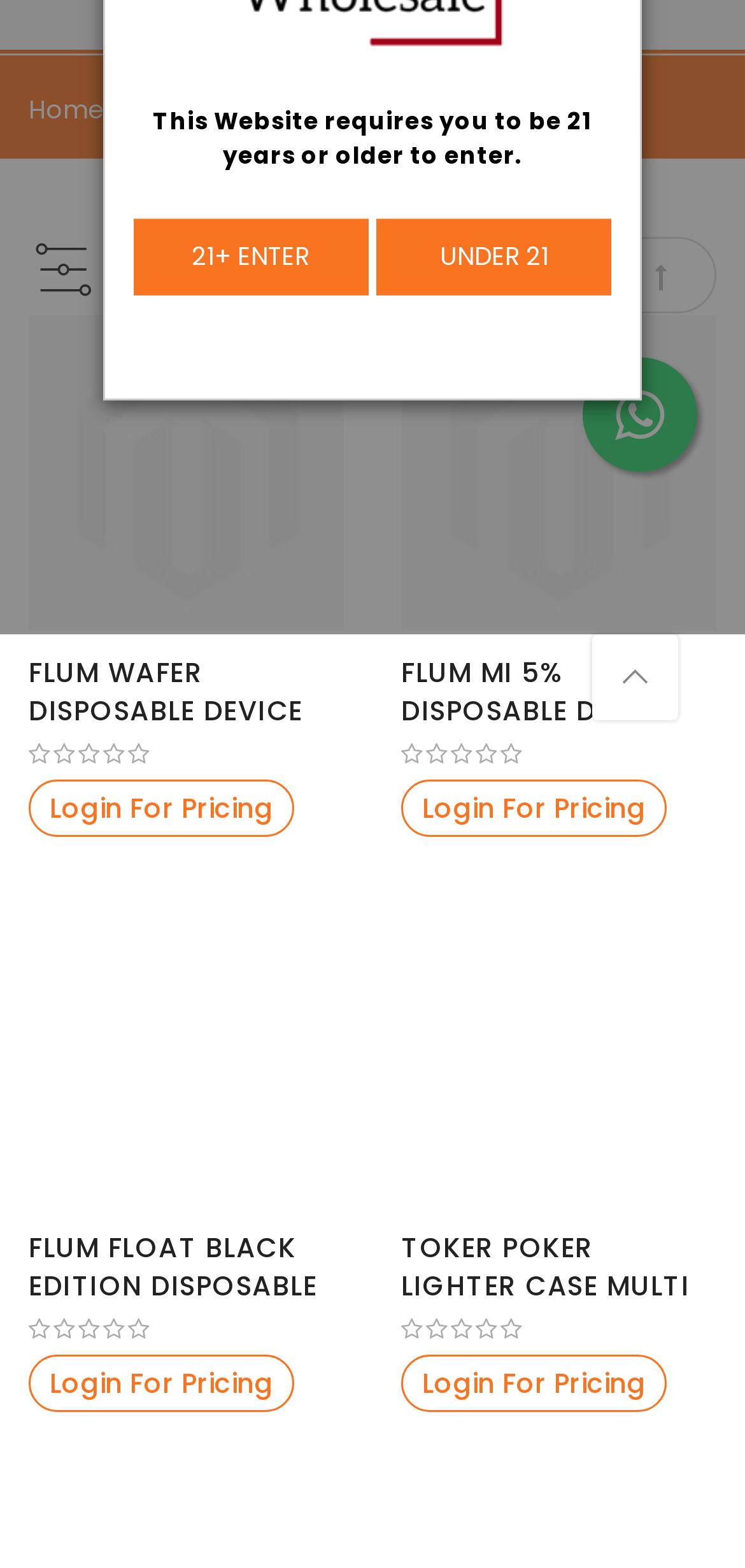Provide the bounding box coordinates of the HTML element this sentence describes: "Under 21". The bounding box coordinates consist of four float numbers between 0 and 1, i.e., [left, top, right, bottom].

[0.505, 0.139, 0.822, 0.188]